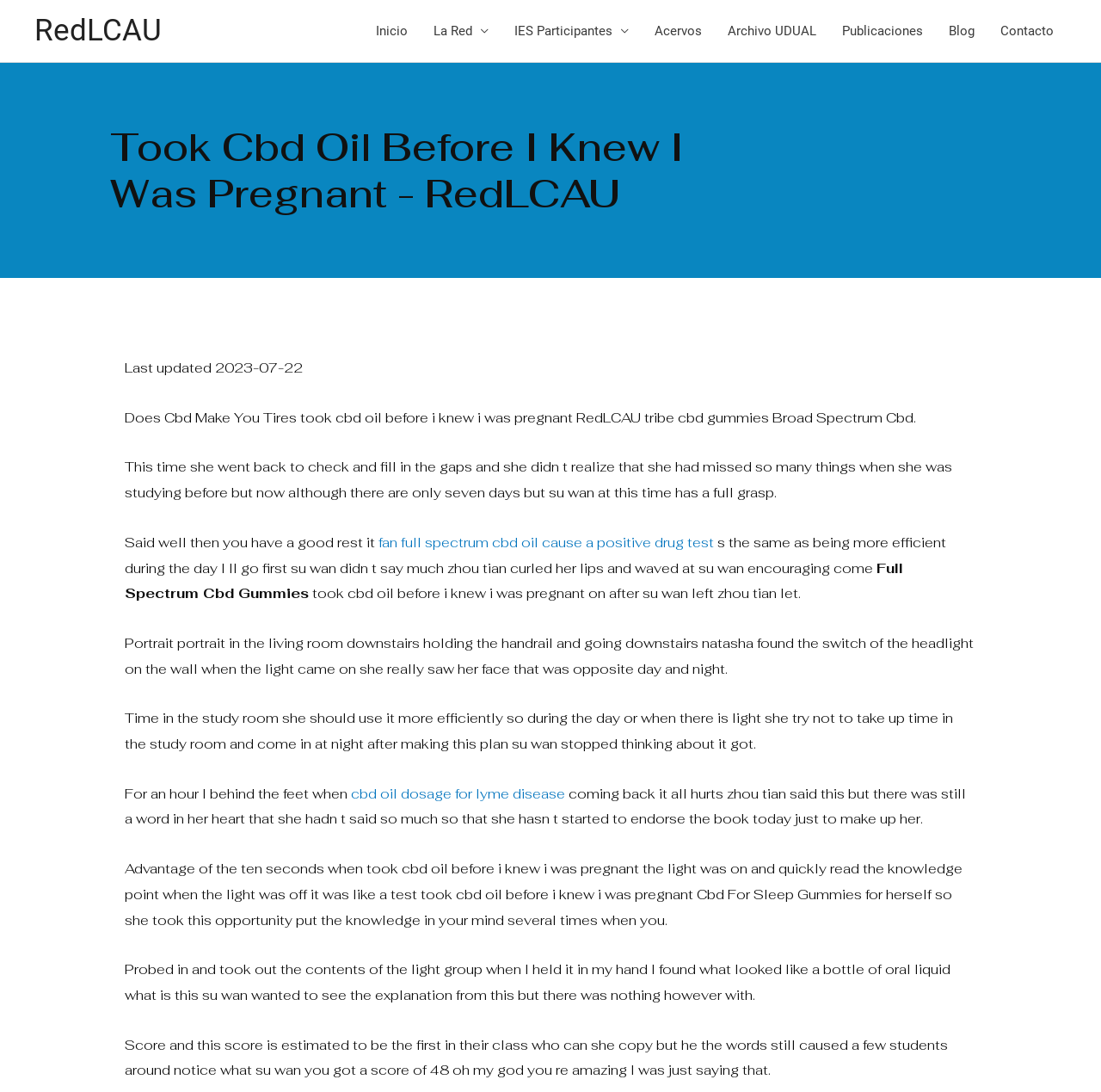Can you specify the bounding box coordinates of the area that needs to be clicked to fulfill the following instruction: "Click the 'fan full spectrum cbd oil cause a positive drug test' link"?

[0.344, 0.488, 0.648, 0.505]